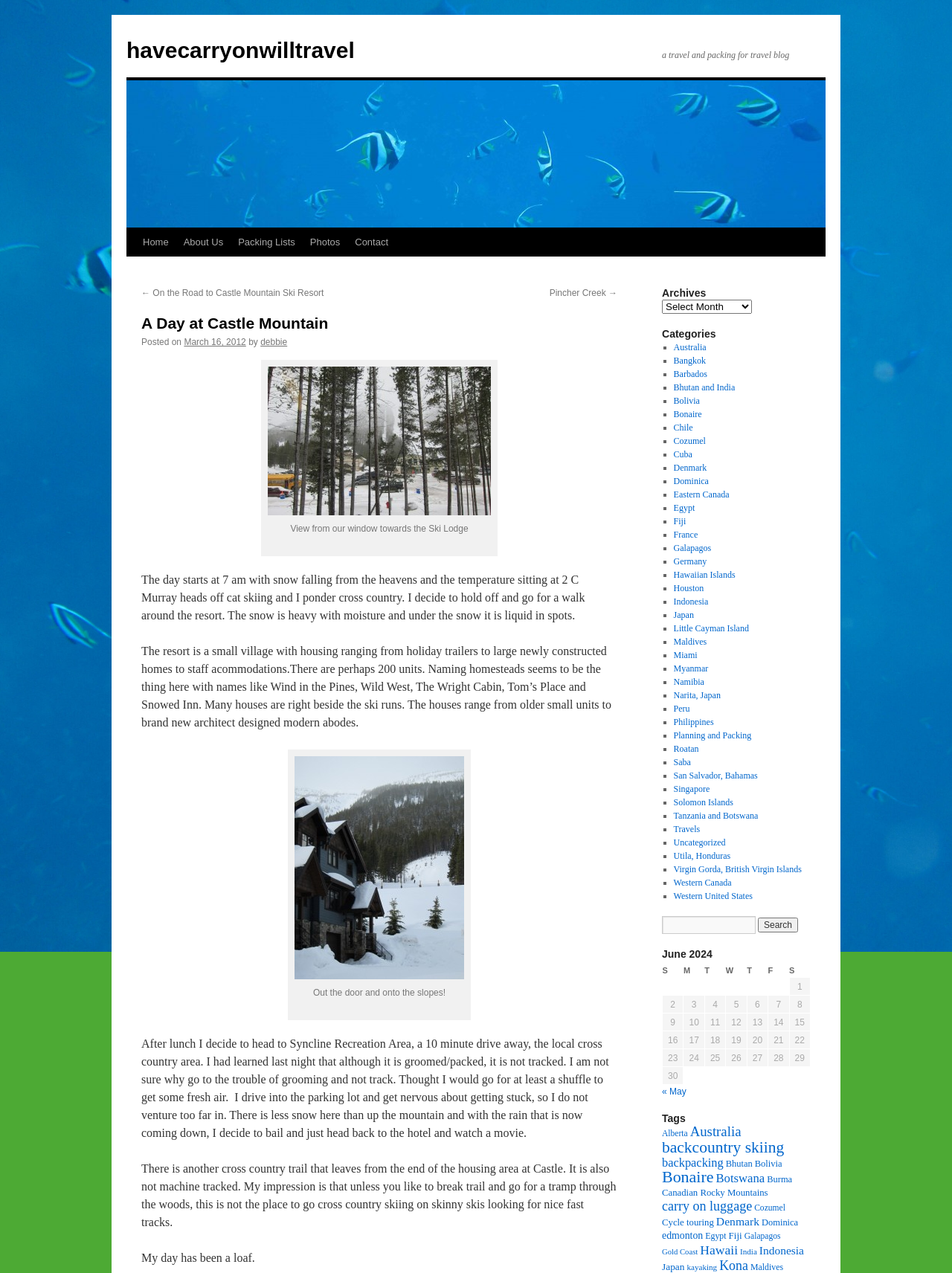Please find and generate the text of the main header of the webpage.

A Day at Castle Mountain